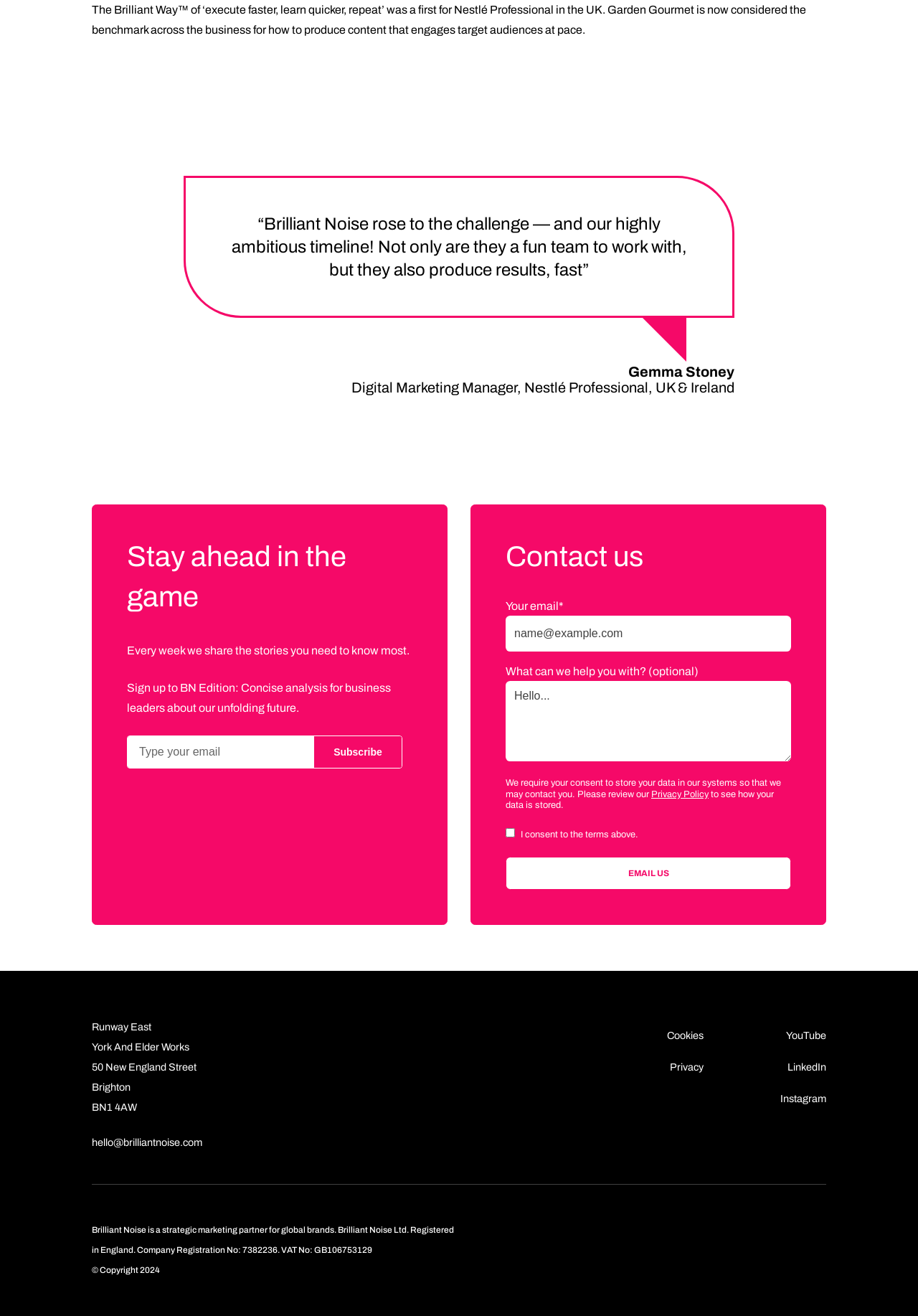Pinpoint the bounding box coordinates for the area that should be clicked to perform the following instruction: "View the Privacy Policy".

[0.709, 0.6, 0.772, 0.607]